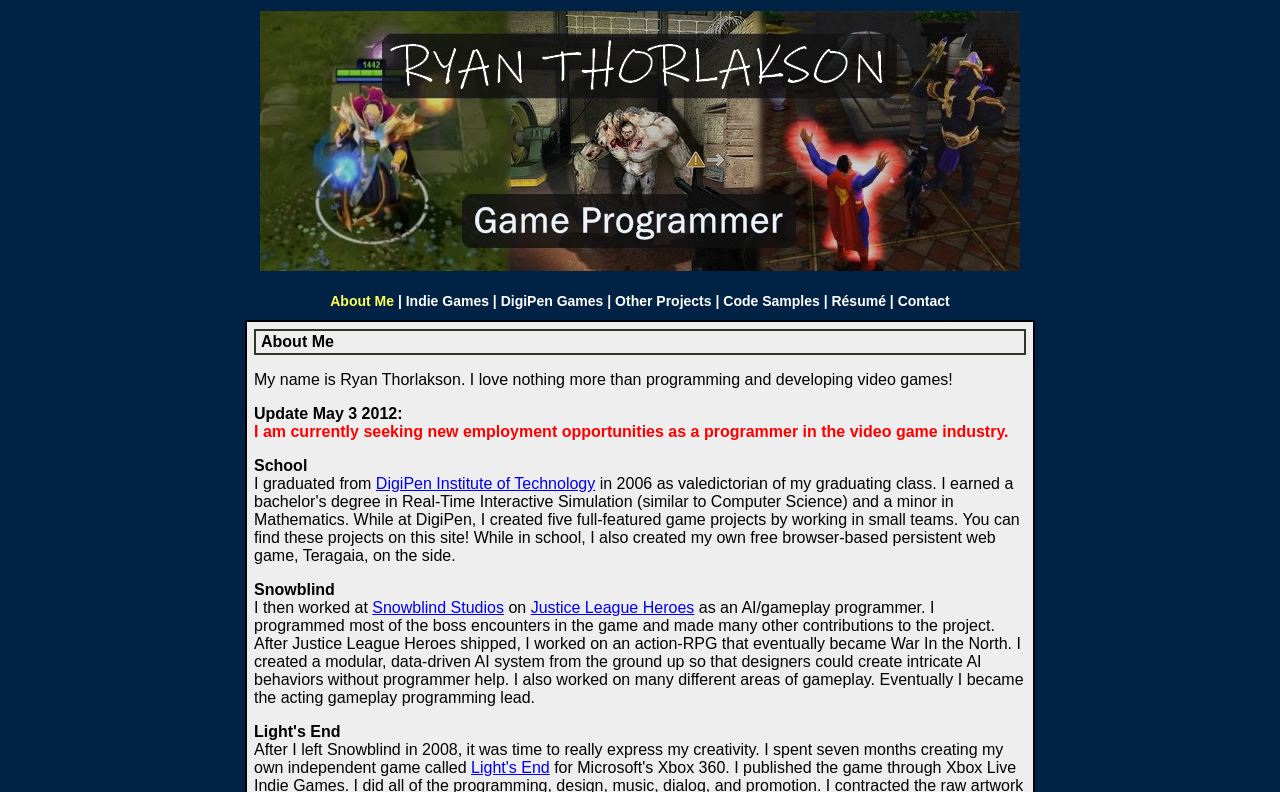Answer succinctly with a single word or phrase:
What is the profession of Ryan Thorlakson?

Game Programmer/Designer